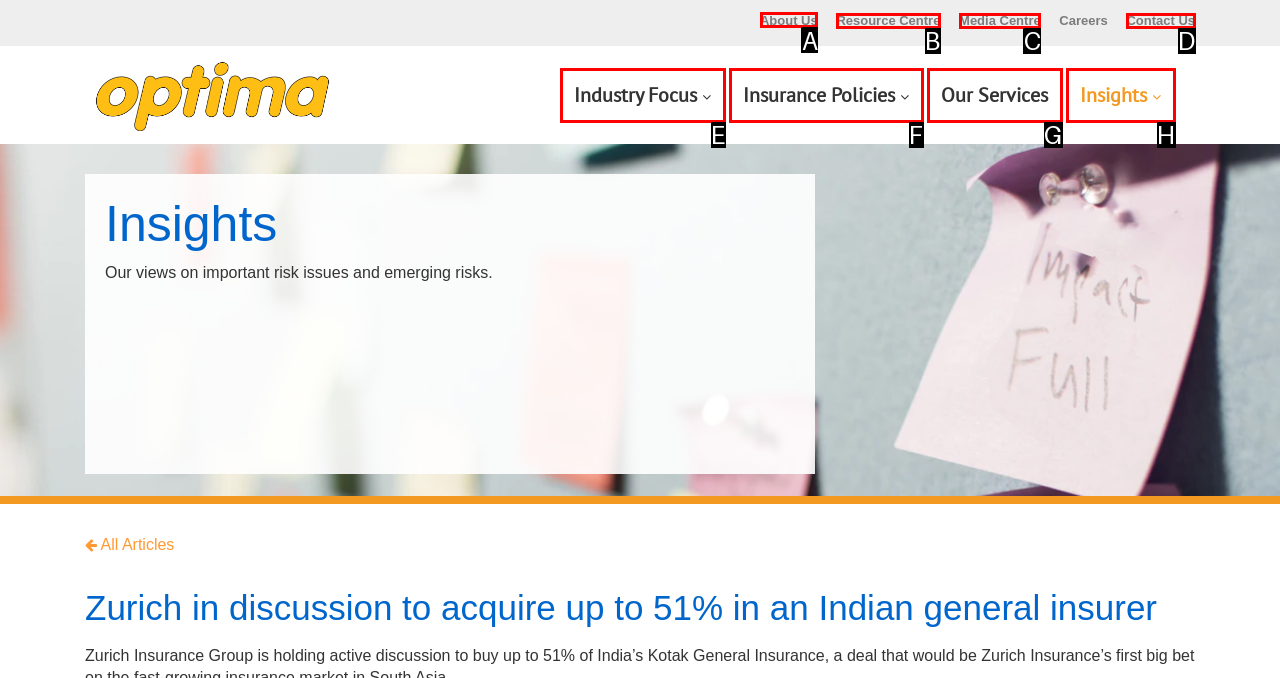Determine which HTML element to click to execute the following task: Click on About Us Answer with the letter of the selected option.

A